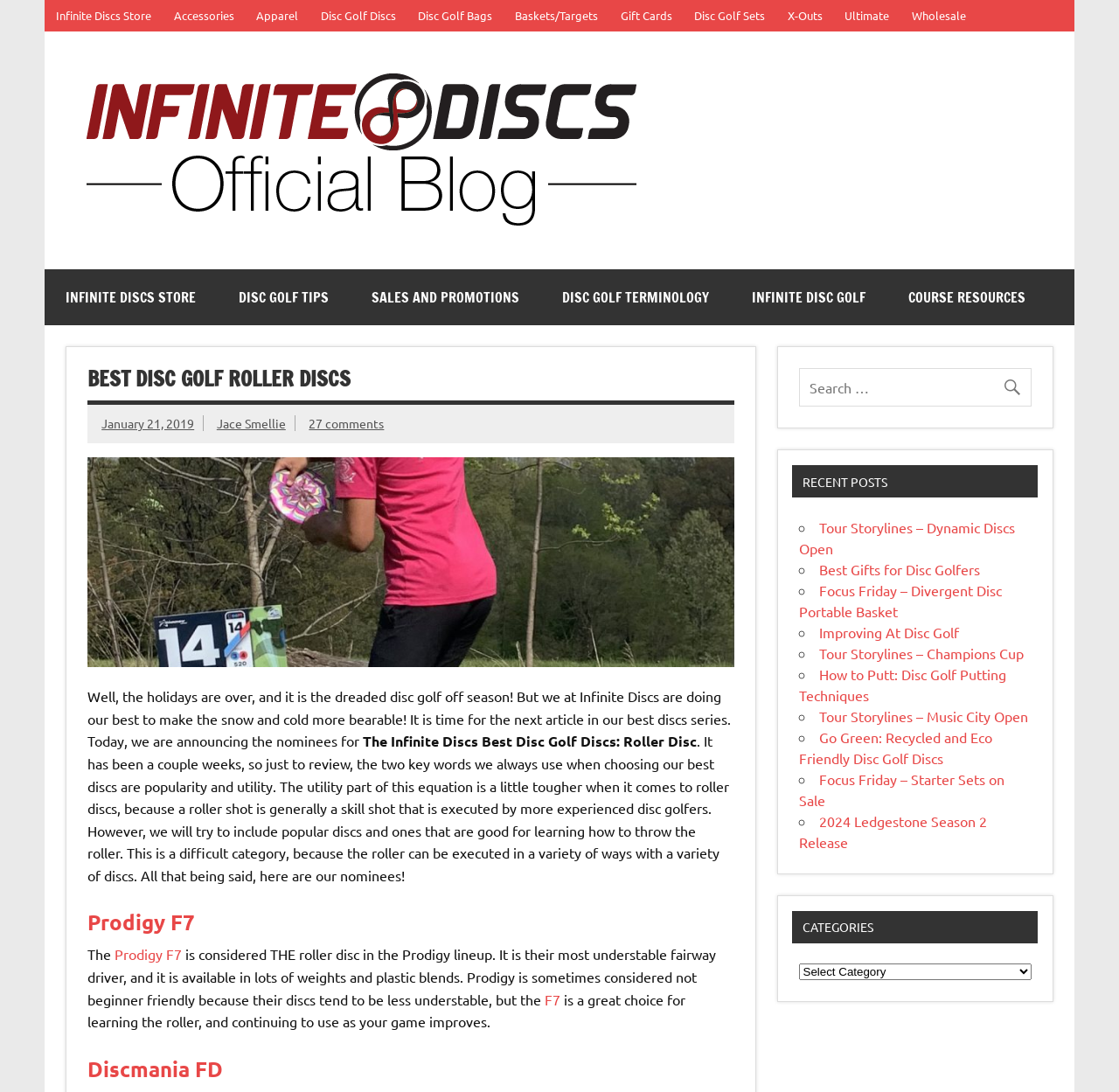Using the information from the screenshot, answer the following question thoroughly:
What is the author's intention in writing this article?

The author's intention in writing this article is to inform readers about the best disc golf roller discs, as evident from the text 'Today, we are announcing the nominees for the Best Disc Golf Discs: Roller Disc'.